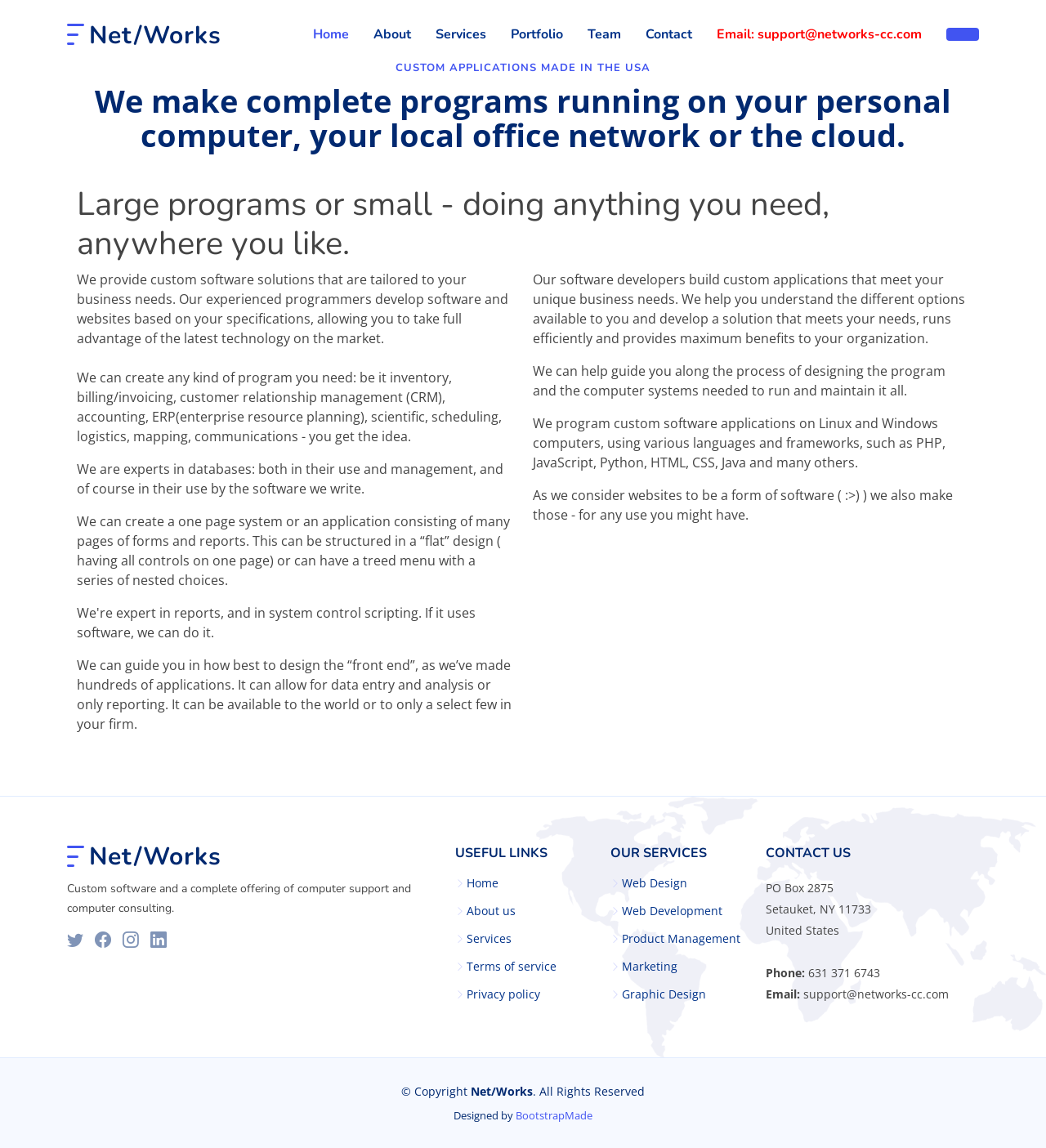Please specify the bounding box coordinates of the area that should be clicked to accomplish the following instruction: "Click on the 'Contact' link". The coordinates should consist of four float numbers between 0 and 1, i.e., [left, top, right, bottom].

[0.594, 0.014, 0.662, 0.046]